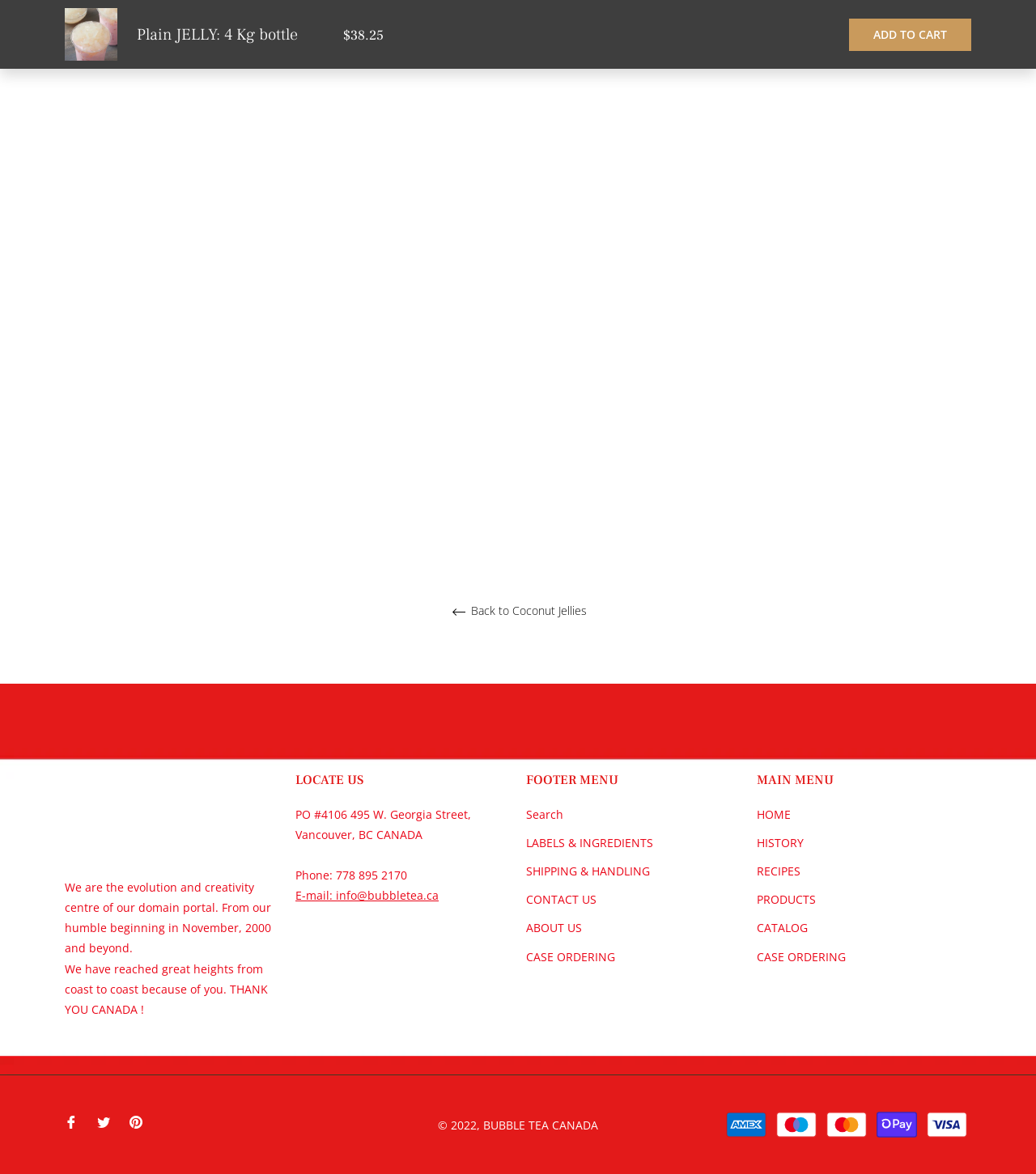Please give a succinct answer using a single word or phrase:
What is the price of Plain JELLY: 4 Kg bottle?

$38.25